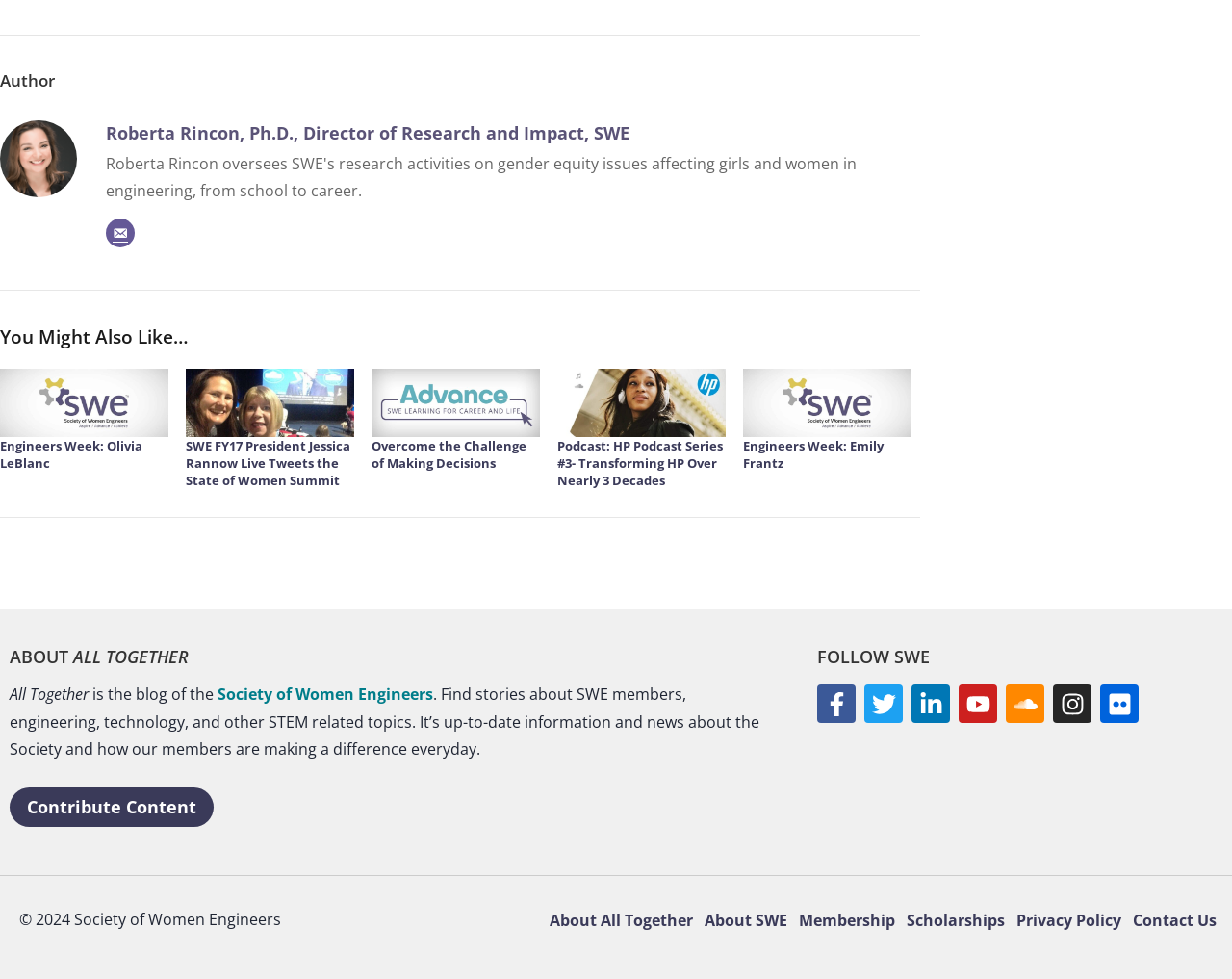How can I contribute to the blog?
Please provide a single word or phrase as your answer based on the screenshot.

Contribute Content